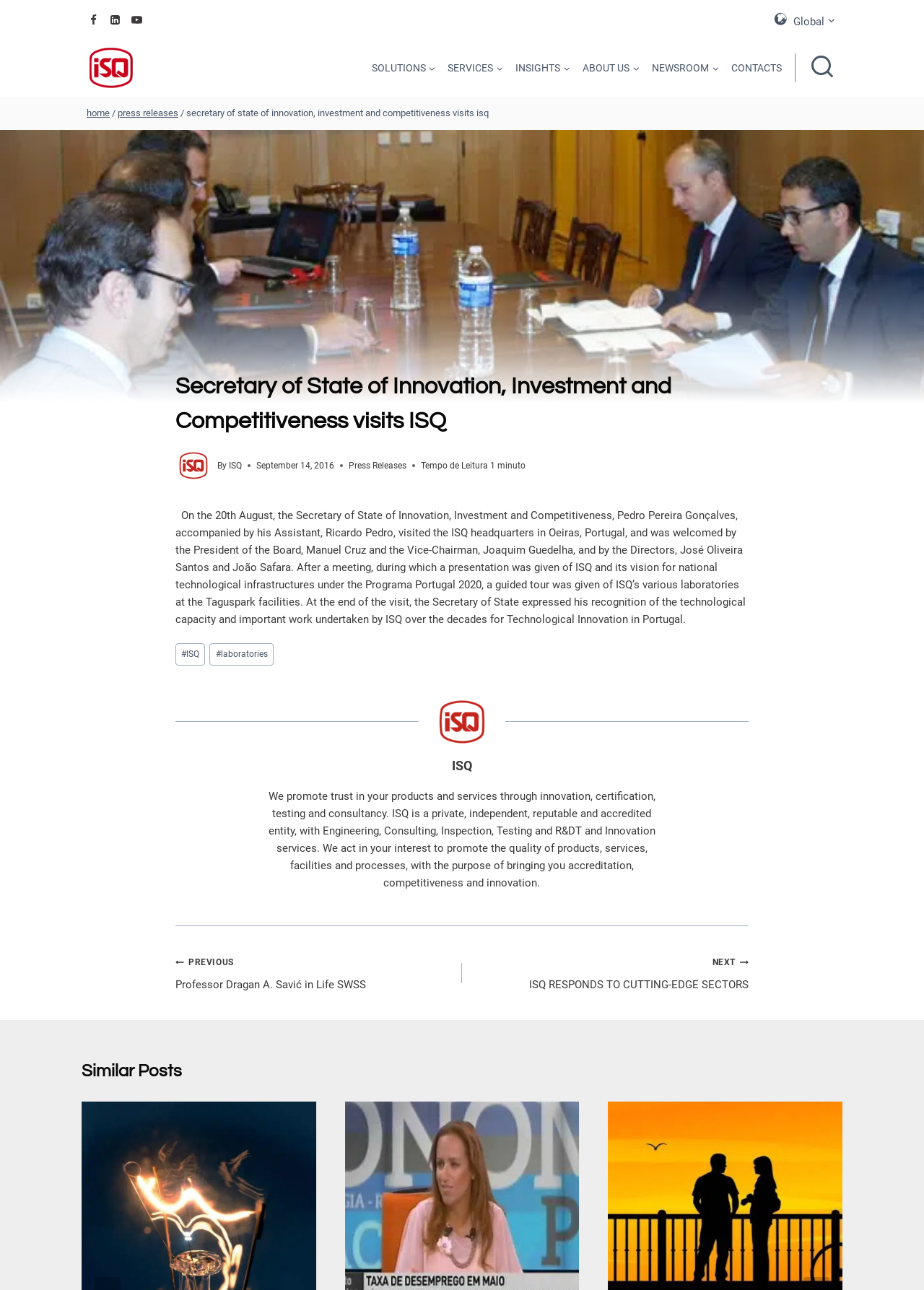Identify and provide the text of the main header on the webpage.

Secretary of State of Innovation, Investment and Competitiveness visits ISQ